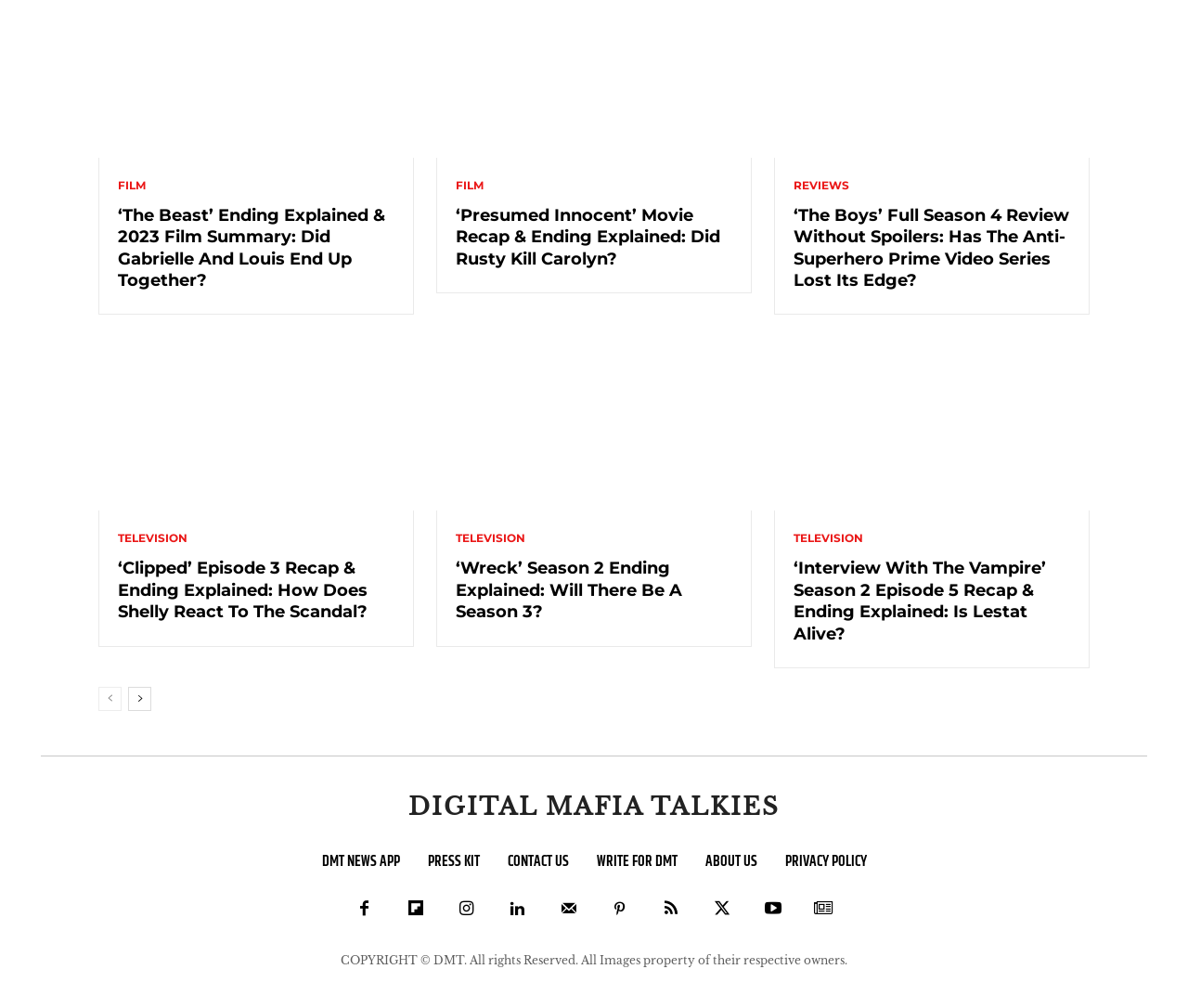What type of information can be found in the 'About Us' section?
Use the screenshot to answer the question with a single word or phrase.

Information about the website or organization